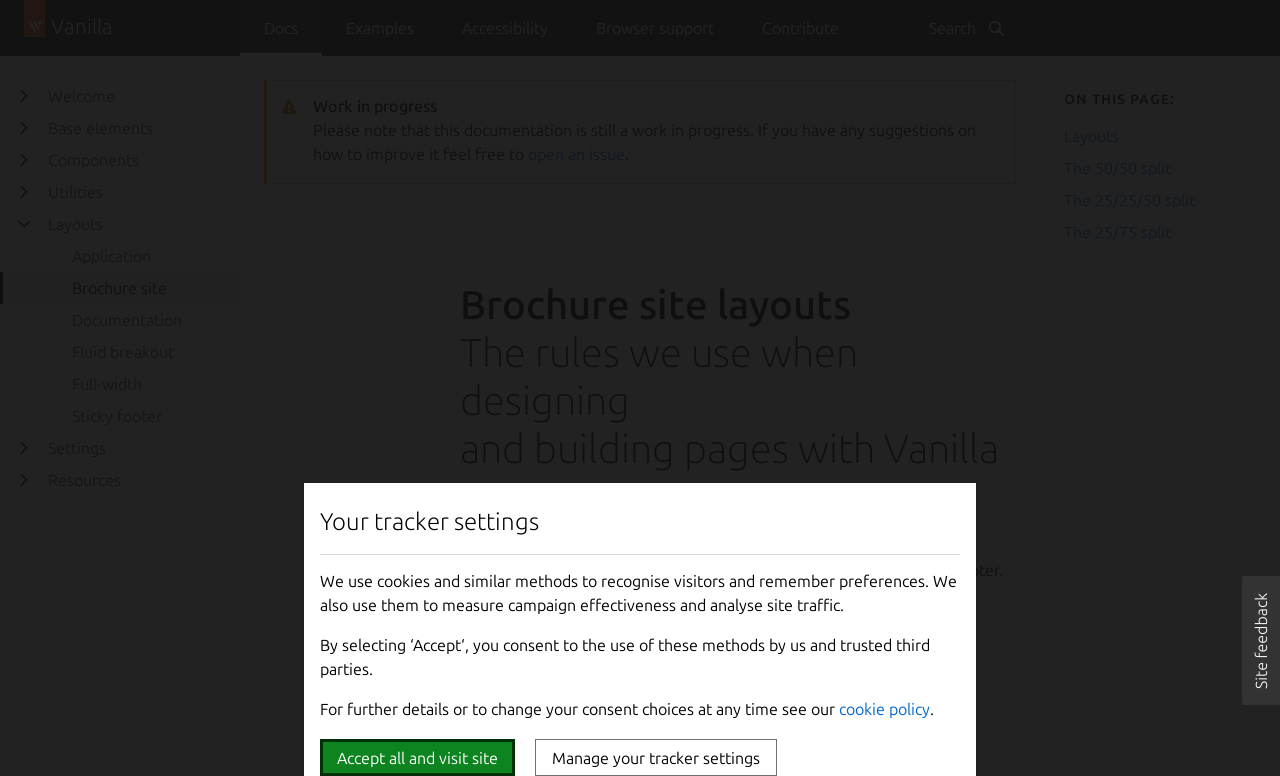Locate the bounding box coordinates of the element that should be clicked to execute the following instruction: "Click the 'Usabilla Feedback Button'".

[0.97, 0.742, 1.0, 0.908]